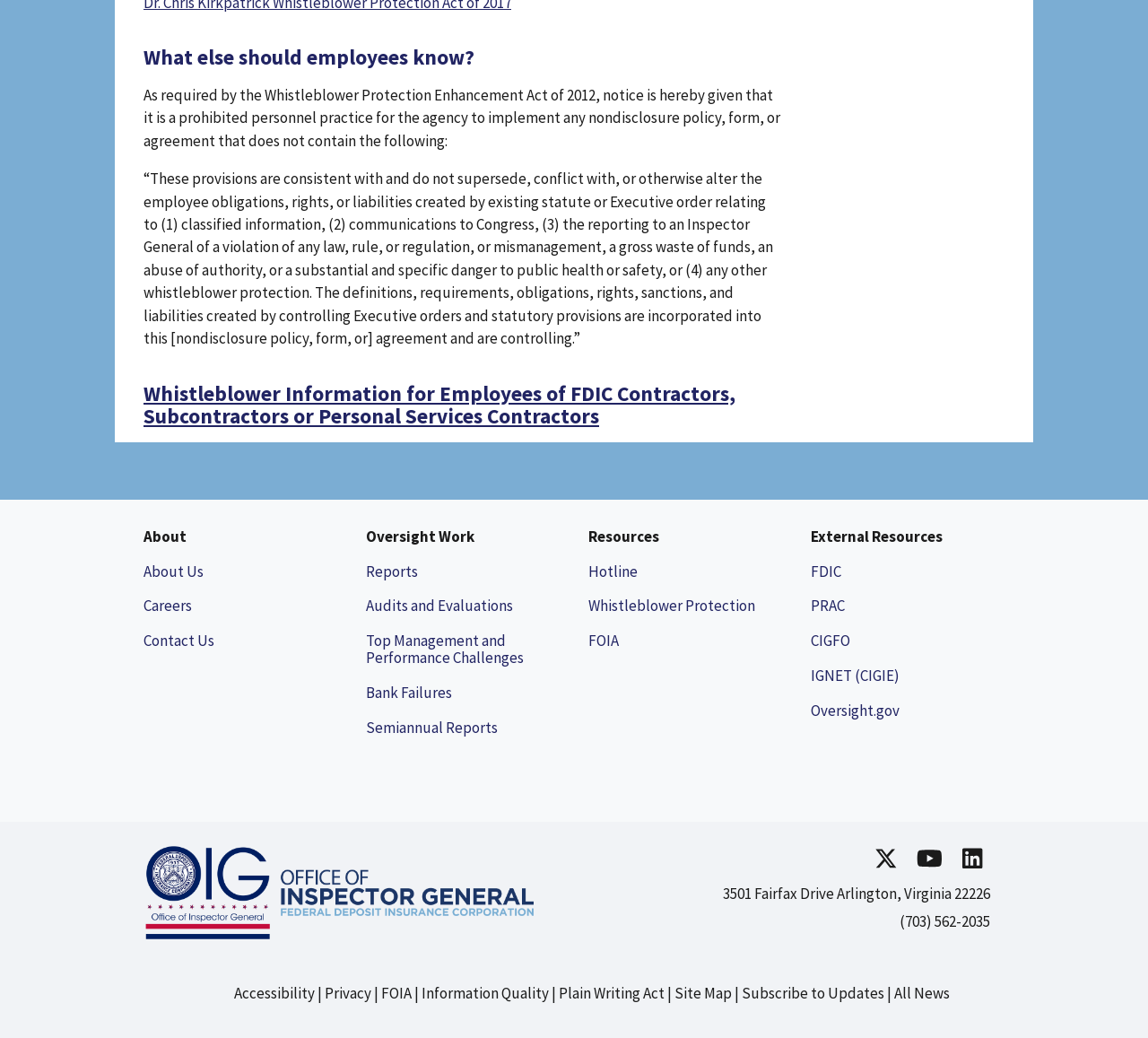What social media platforms does the Office of Inspector General have?
Carefully examine the image and provide a detailed answer to the question.

The Office of Inspector General has social media presence on Twitter, YouTube, and LinkedIn, as indicated by the links in the footer section of the webpage.